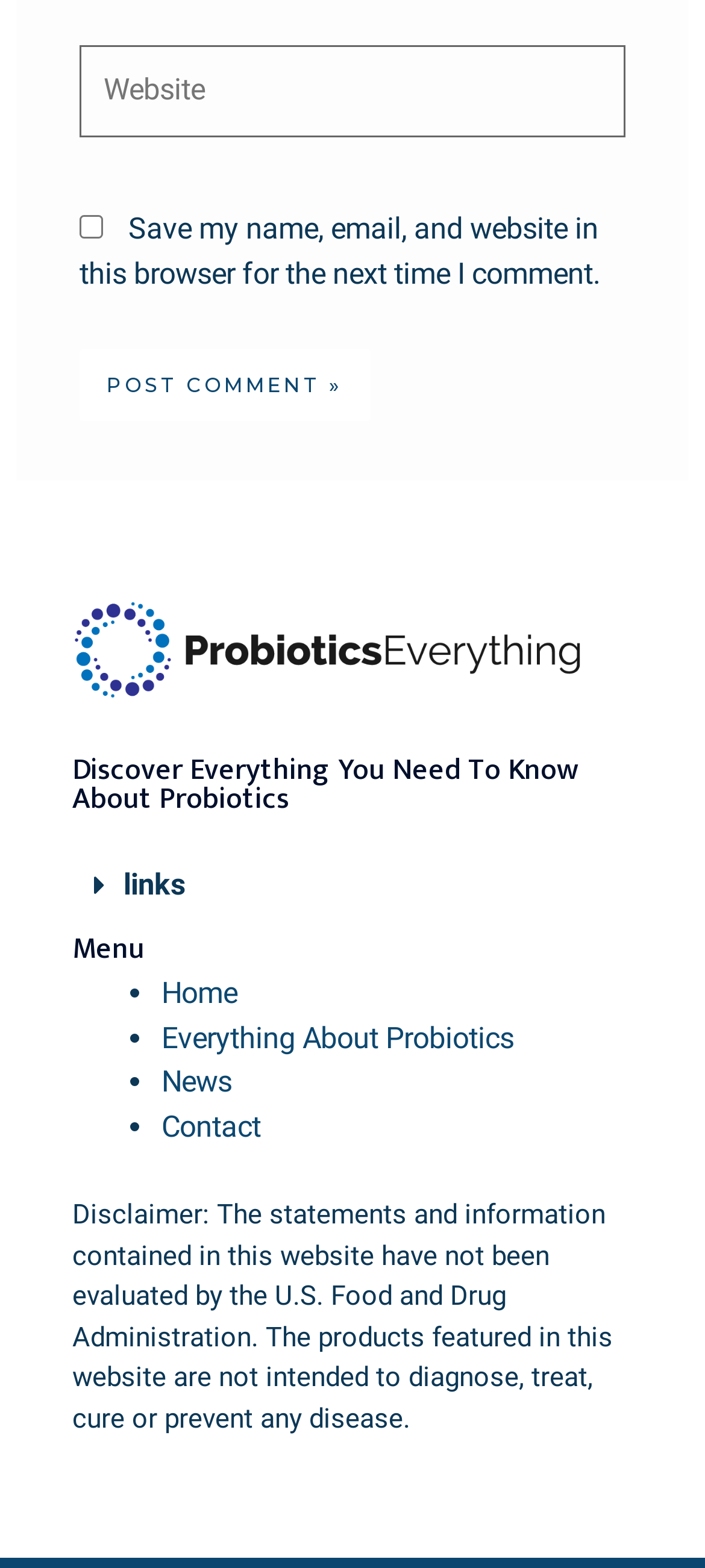Use a single word or phrase to answer the question: 
What is the disclaimer about?

FDA evaluation